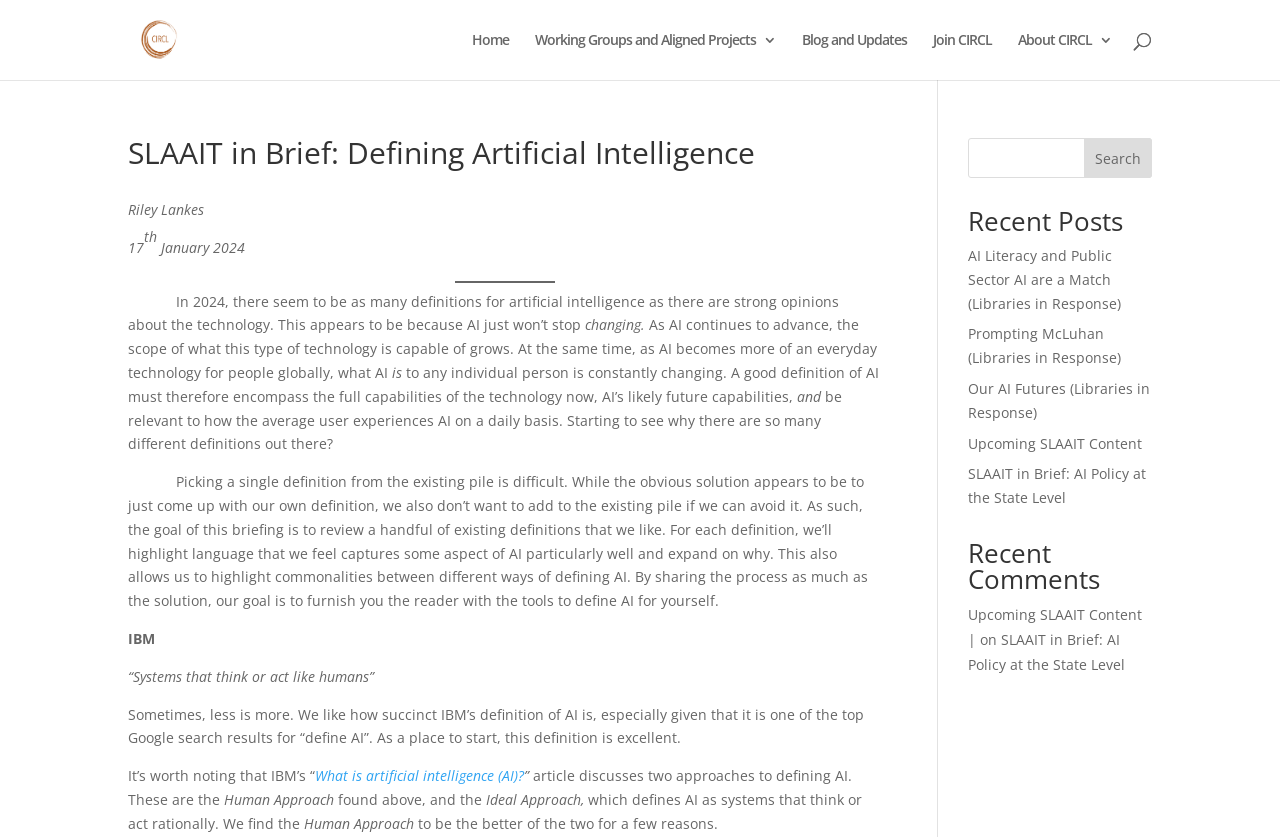Given the following UI element description: "Terms and Conditions", find the bounding box coordinates in the webpage screenshot.

None